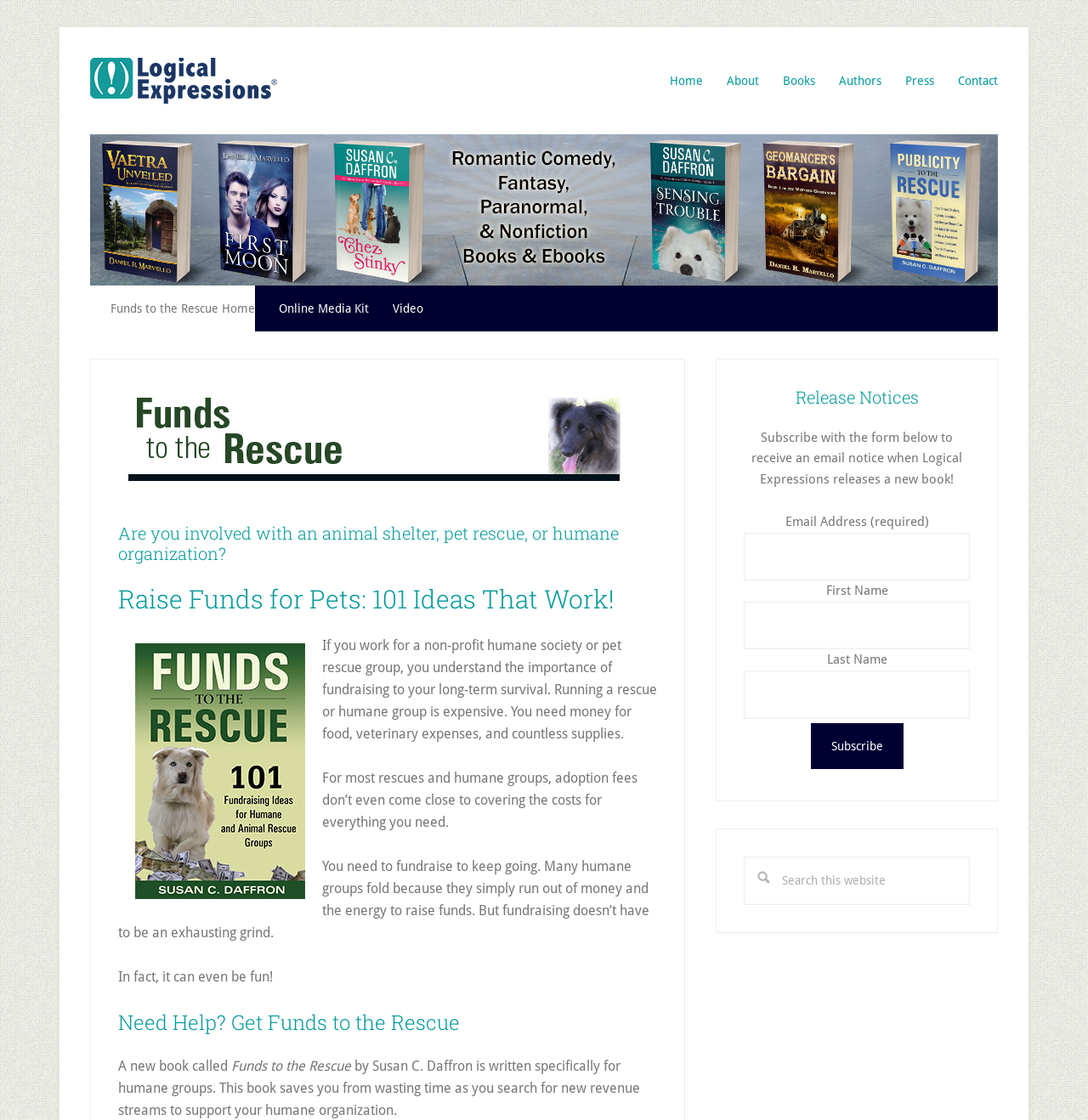Answer with a single word or phrase: 
What is the purpose of the form on the right sidebar?

To subscribe to release notices